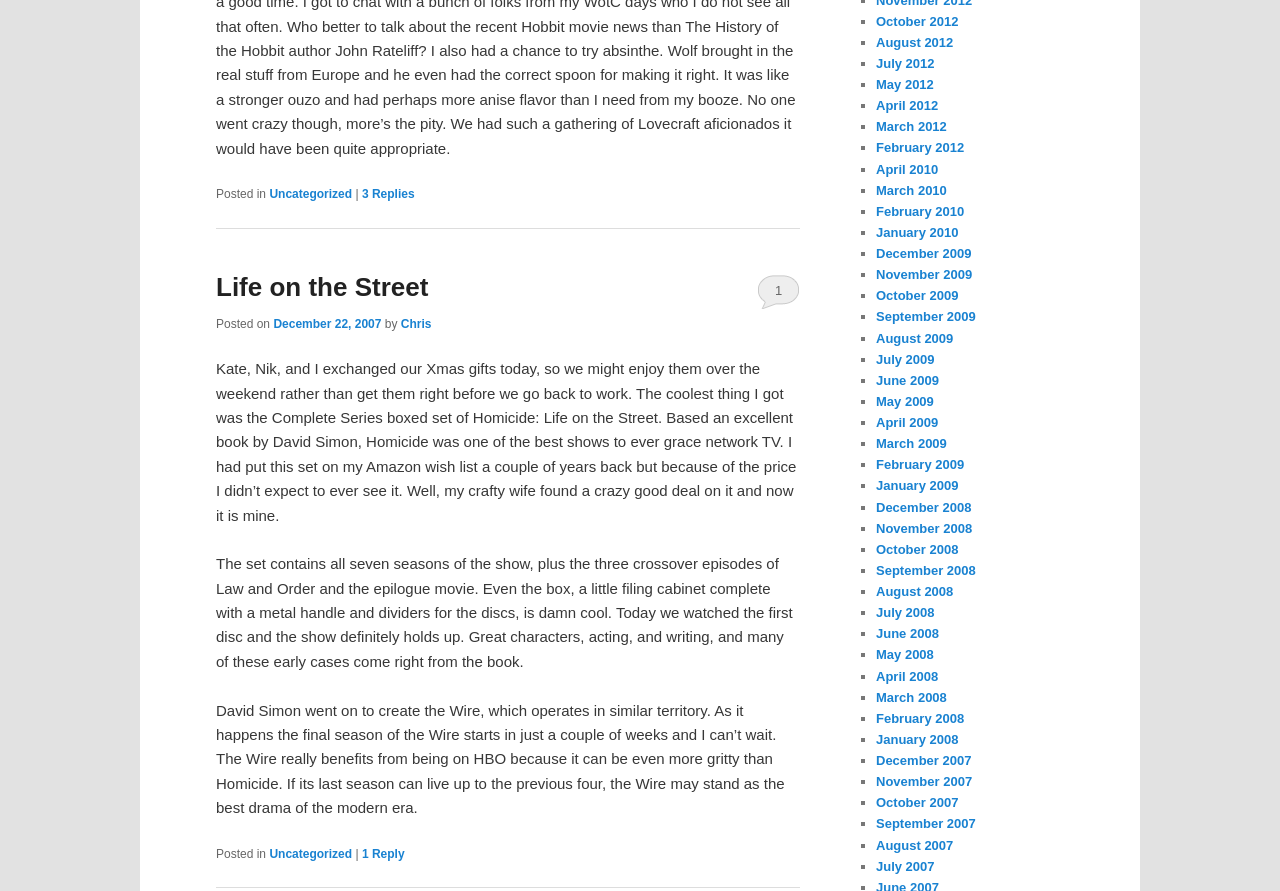Find the bounding box coordinates of the clickable area required to complete the following action: "Call (866) 678-5283".

None